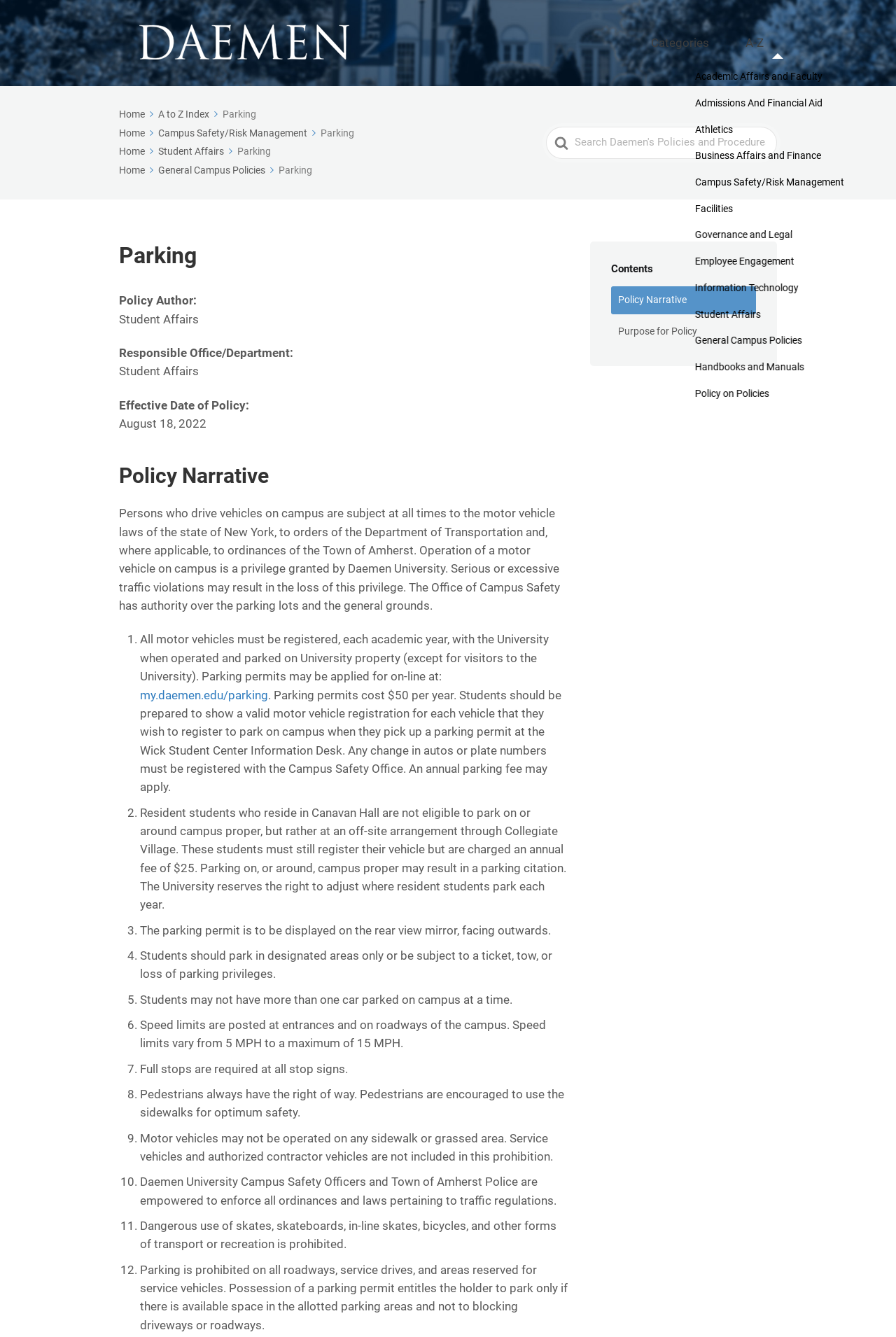How much does a parking permit cost per year?
Please give a detailed and elaborate answer to the question based on the image.

The cost of a parking permit is mentioned in the policy narrative section, specifically in the first list item. It states that 'Parking permits cost $50 per year'.